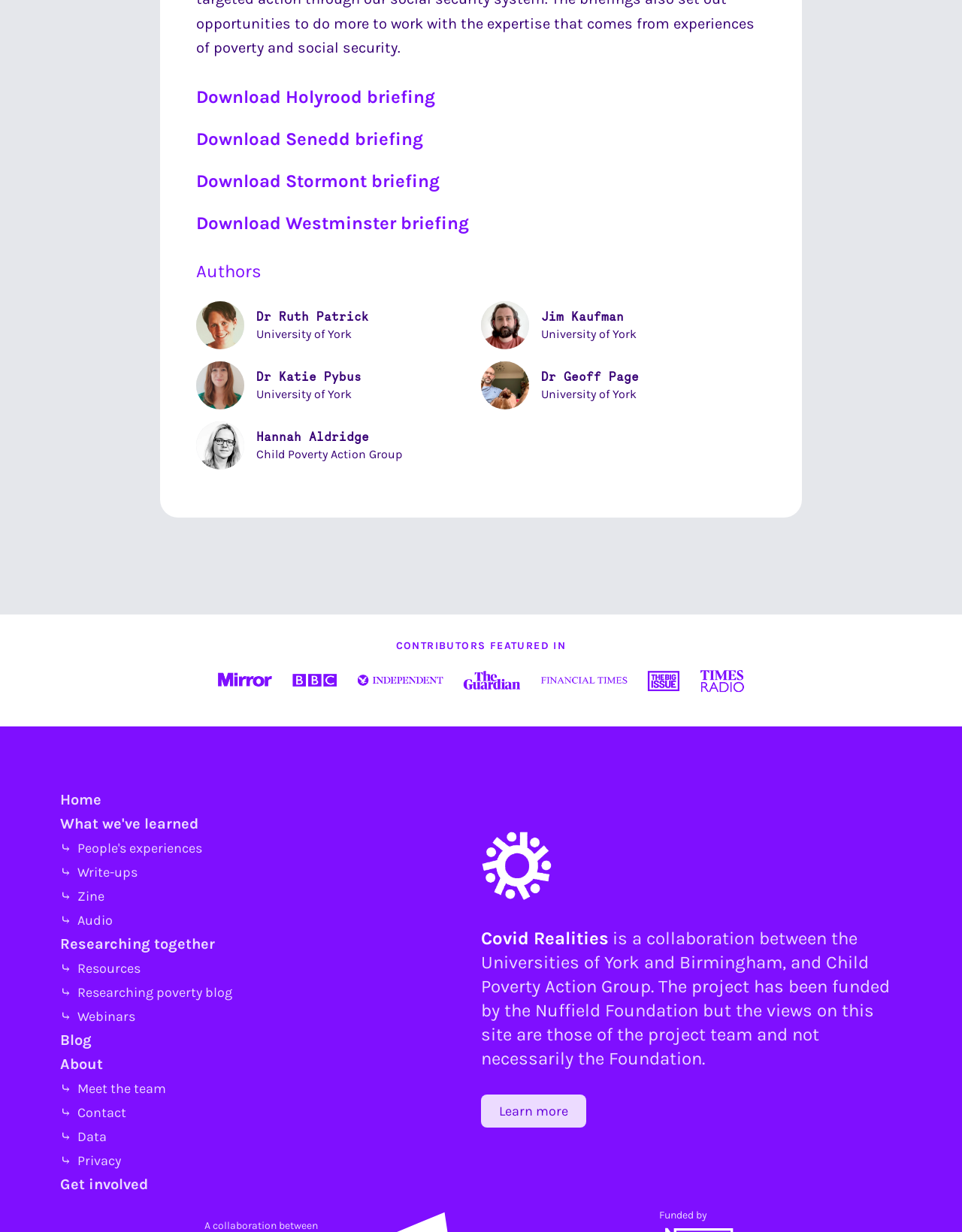Provide the bounding box coordinates of the area you need to click to execute the following instruction: "View author Dr Ruth Patrick's profile".

[0.204, 0.244, 0.5, 0.283]